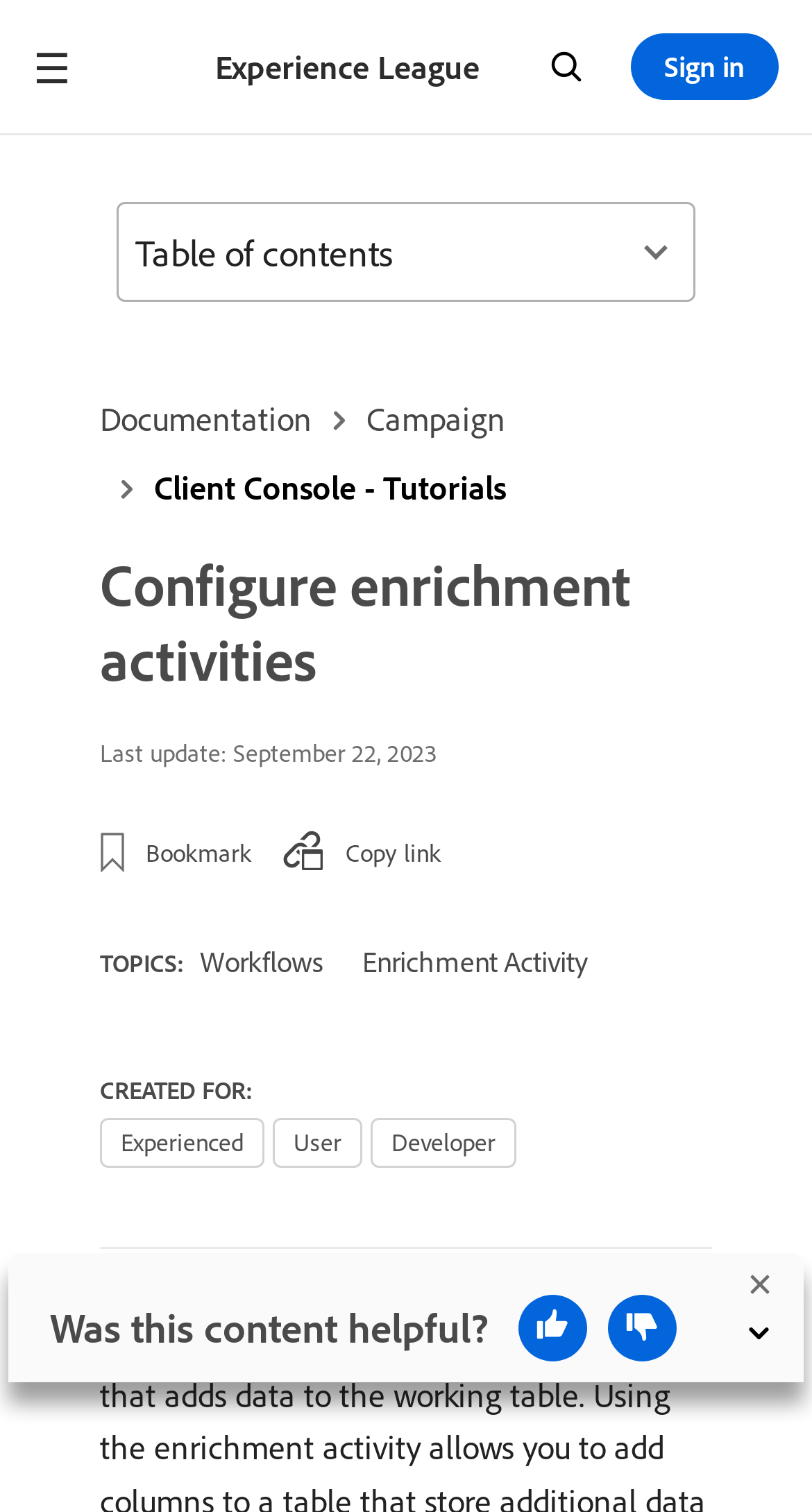Please specify the bounding box coordinates in the format (top-left x, top-left y, bottom-right x, bottom-right y), with values ranging from 0 to 1. Identify the bounding box for the UI component described as follows: Table of contents

[0.144, 0.134, 0.856, 0.2]